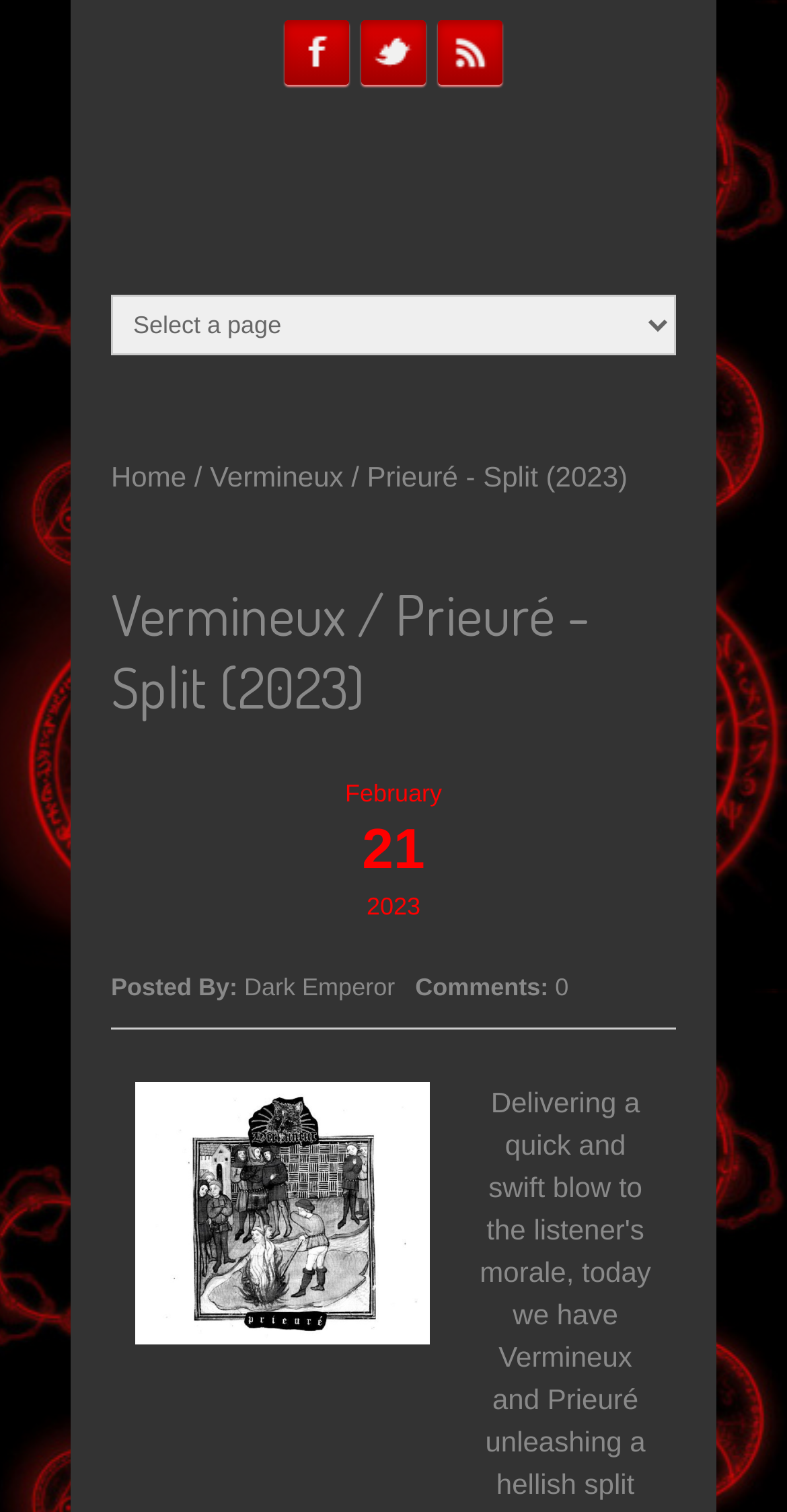Provide the bounding box coordinates for the UI element that is described as: "Skip to main content".

[0.0, 0.0, 0.302, 0.001]